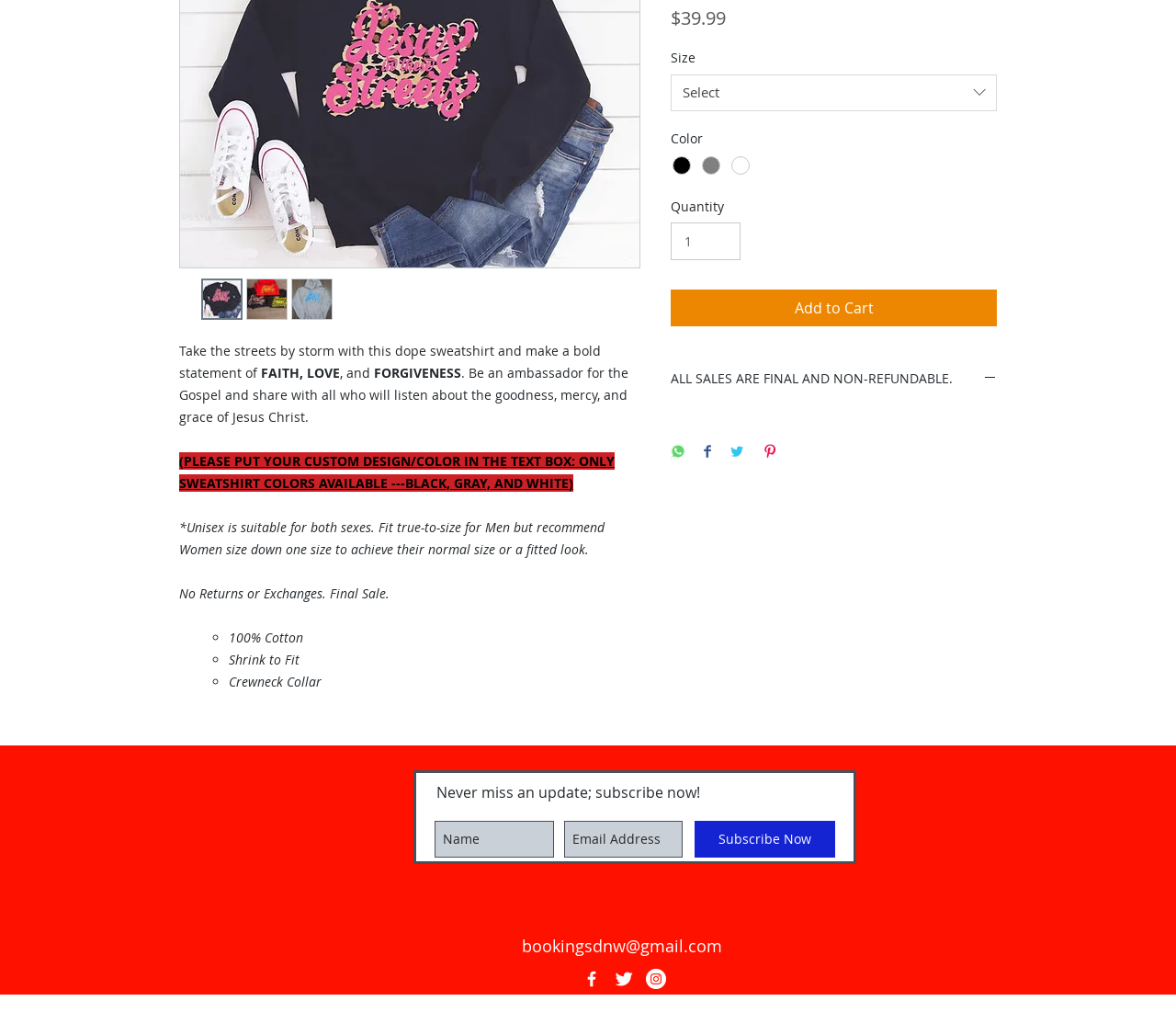Identify the bounding box for the UI element that is described as follows: "aria-label="Email Address" name="email" placeholder="Email Address"".

[0.48, 0.793, 0.58, 0.829]